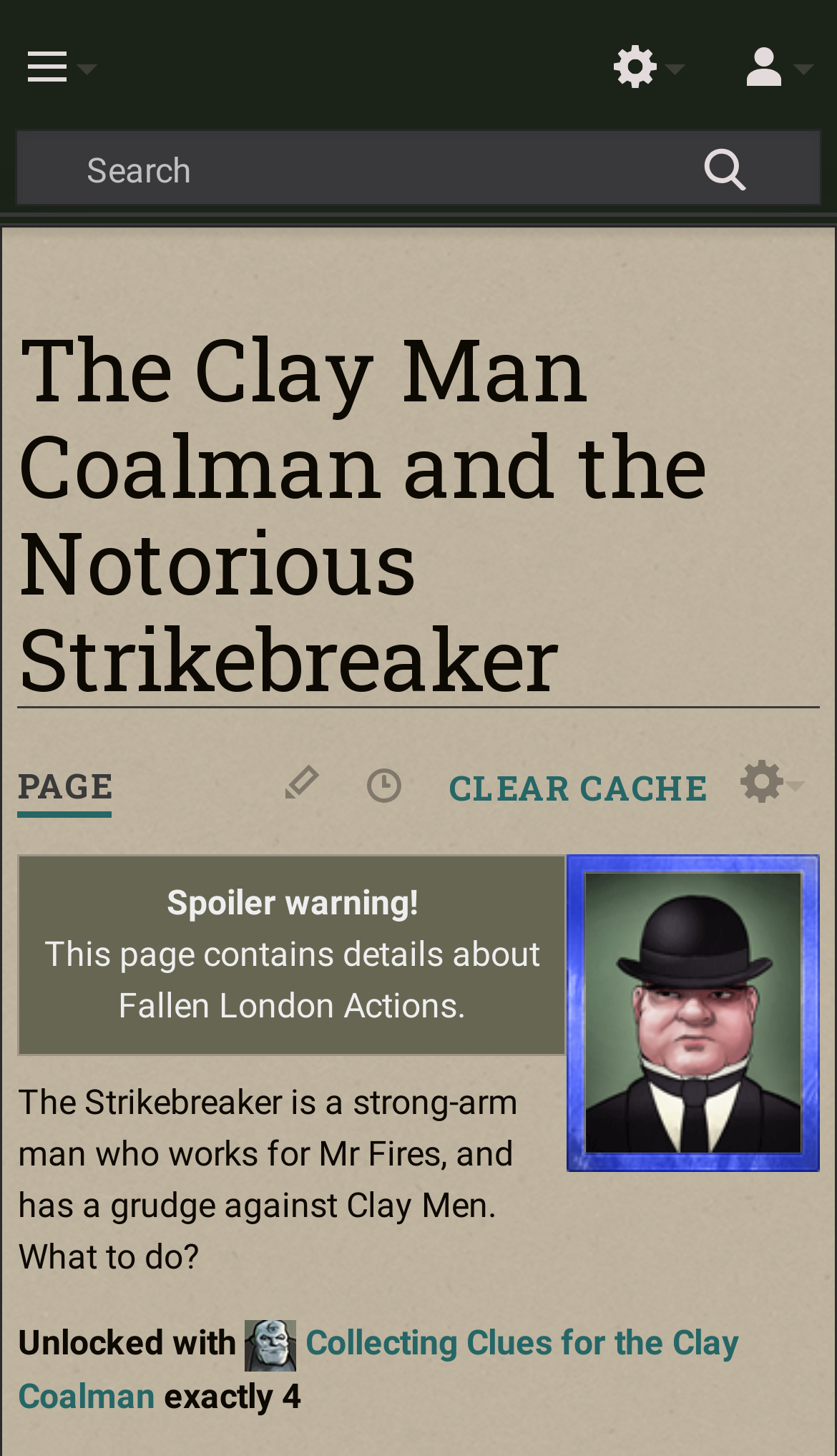Identify the first-level heading on the webpage and generate its text content.

The Clay Man Coalman and the Notorious Strikebreaker